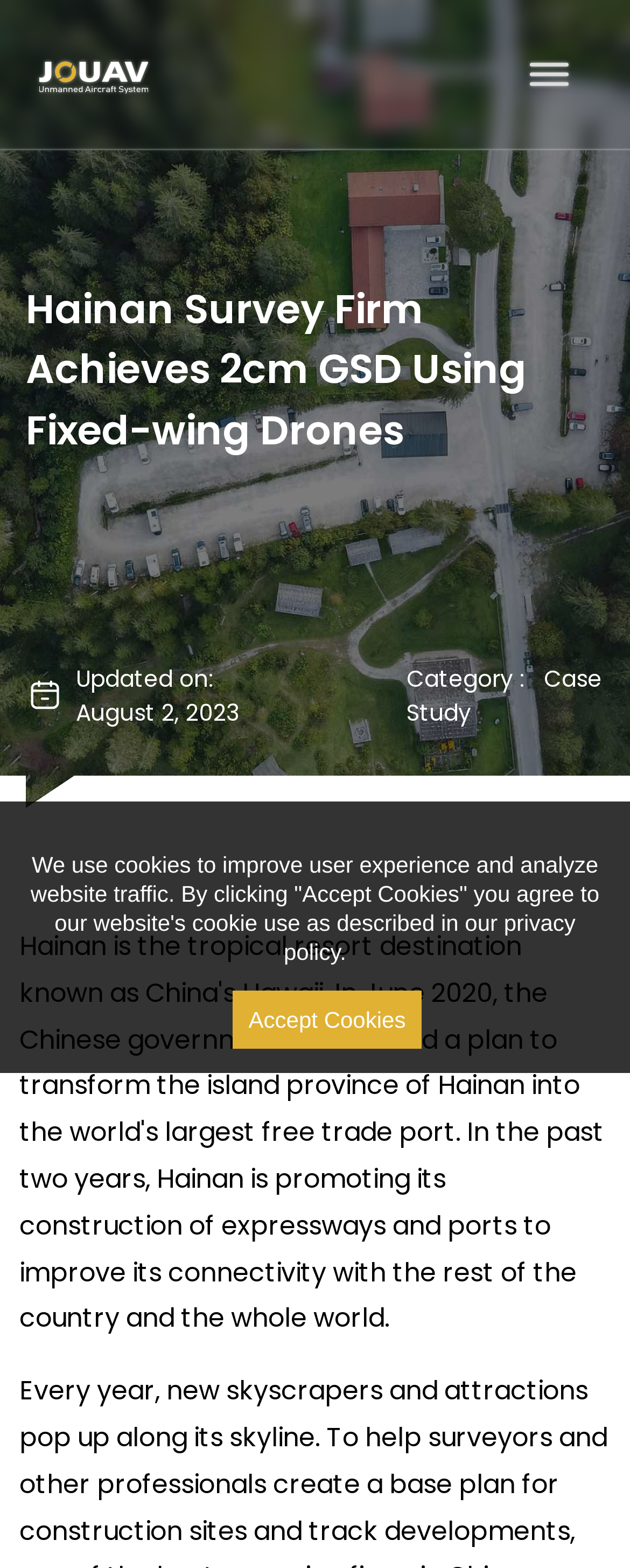Write a detailed summary of the webpage, including text, images, and layout.

The webpage is about Hainan Survey Firm's achievement in capturing high-resolution images using fixed-wing drones. At the top of the page, there is a cookie consent region with a static text describing the website's cookie policy and an "Accept Cookies" button. 

On the top-left corner, there is a logo image with a corresponding link. On the top-right corner, there is a "Toggle Menu" button. 

Below the cookie consent region, there is a heading that reads "Hainan Survey Firm Achieves 2cm GSD Using Fixed-wing Drones". To the right of the heading, there is an image. Below the heading, there are two lines of text: one indicating the update date, "August 2, 2023", and the other showing the category, "Case Study", which is a link.